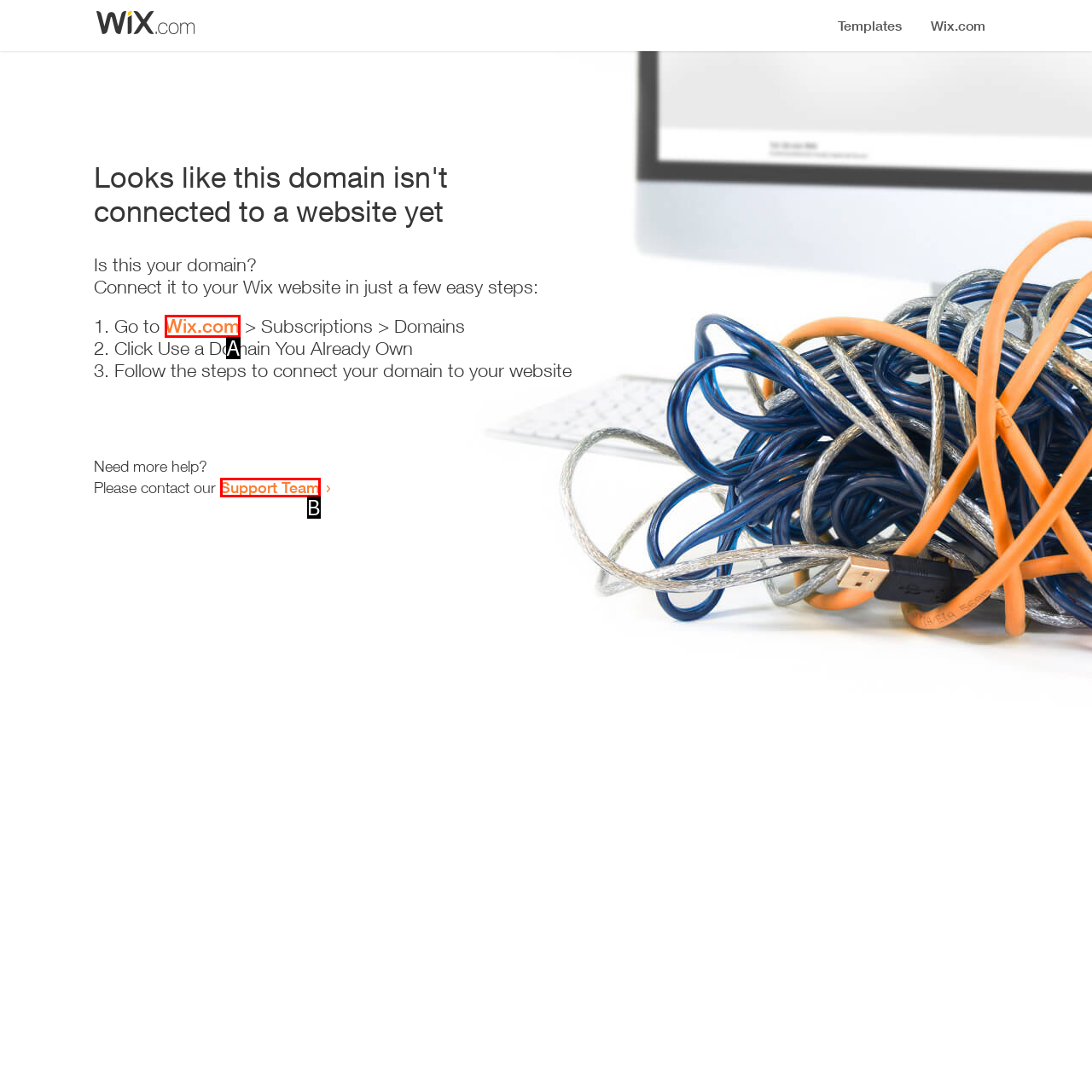Choose the option that matches the following description: Support Team
Answer with the letter of the correct option.

B